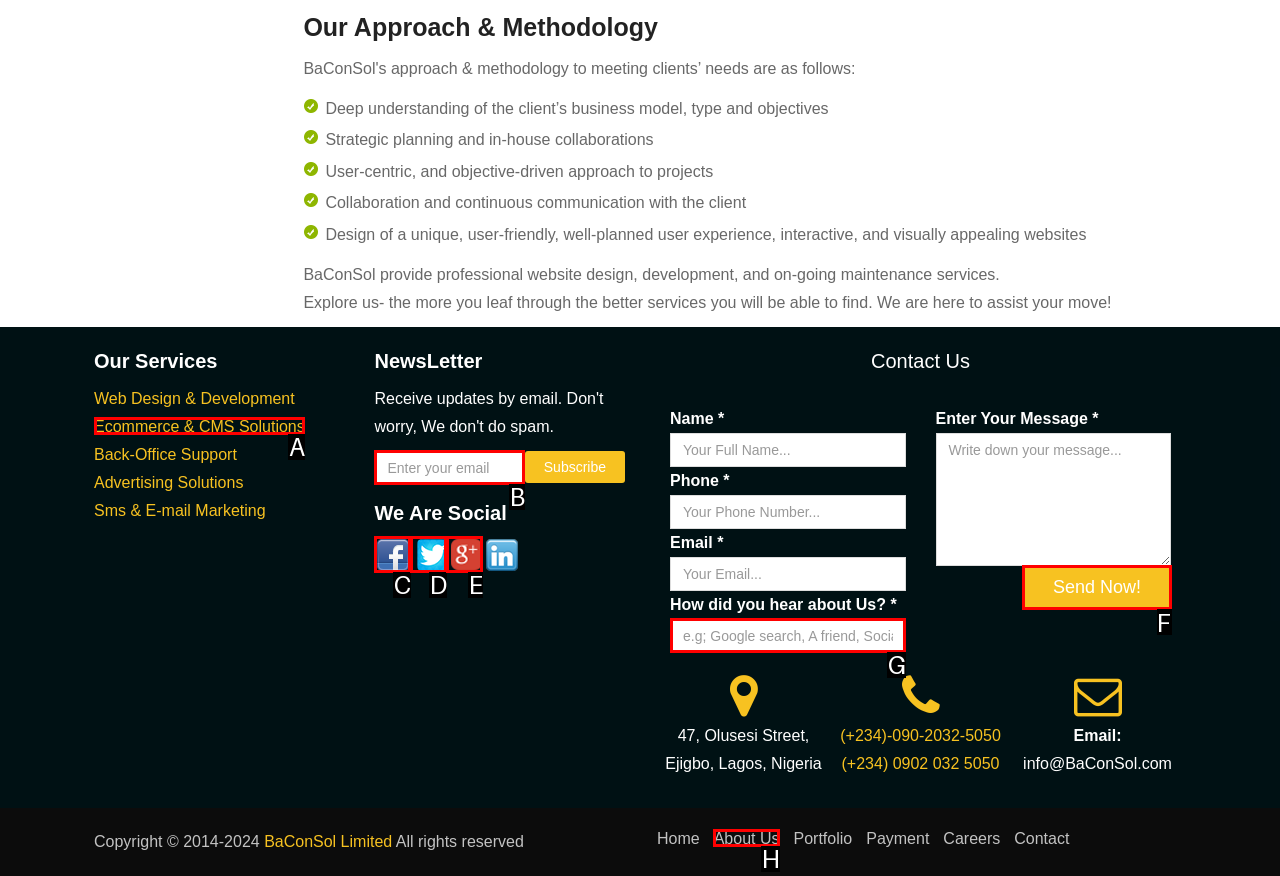Point out the HTML element I should click to achieve the following: Send a message Reply with the letter of the selected element.

F